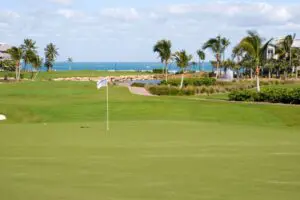Illustrate the scene in the image with a detailed description.

The image captures a serene golf course scene, where a well-manicured green stretches out towards the horizon, punctuated by a flagstick nestled in the putting area. Flanking the course are lush palm trees, swaying gently in a light breeze, which add a tropical flair to the atmosphere. In the background, the tranquil blue waters of the ocean glisten under a clear sky, dotted with a few wispy clouds. The landscape exudes a sense of calm and leisure, inviting golfers to take a moment to enjoy the beauty that surrounds them. This image, associated with the narrative of discovering personal passion amidst challenges, signifies a retreat into the joys of golf as a solace and escape.